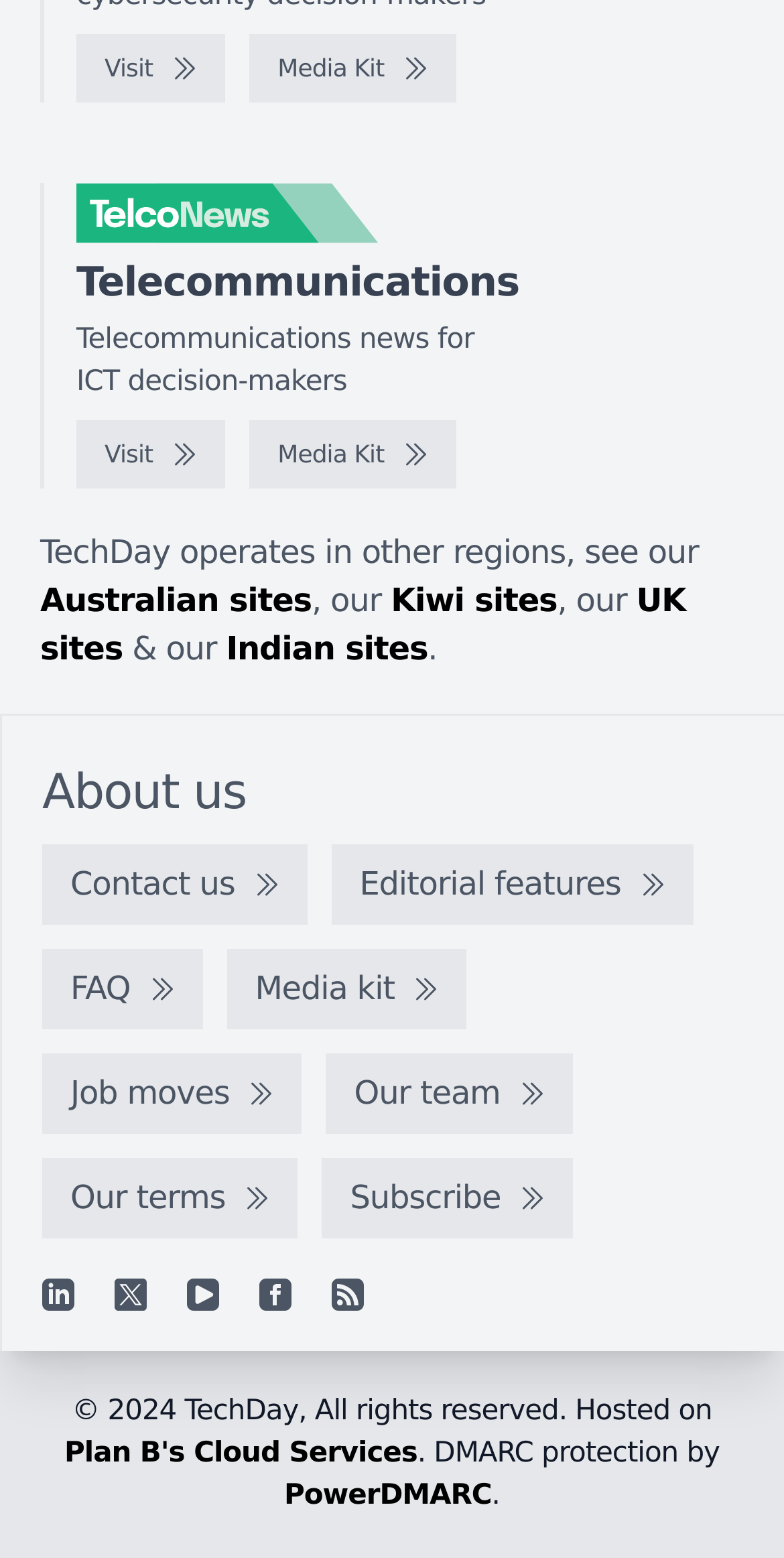Provide the bounding box coordinates for the UI element that is described by this text: "Plan B's Cloud Services". The coordinates should be in the form of four float numbers between 0 and 1: [left, top, right, bottom].

[0.082, 0.923, 0.532, 0.944]